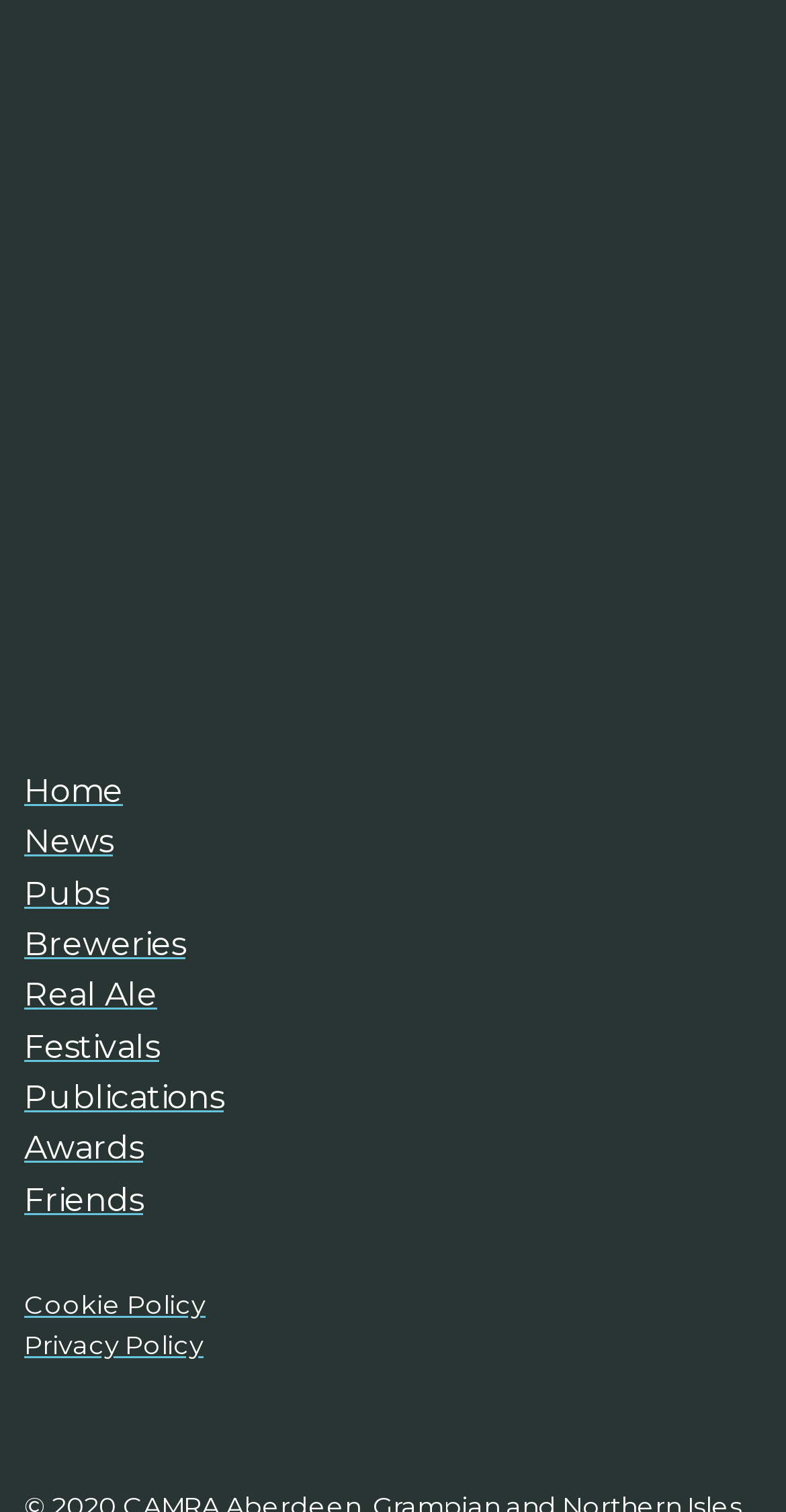What is the purpose of the webpage?
Using the details shown in the screenshot, provide a comprehensive answer to the question.

The webpage seems to be dedicated to recognizing and awarding pubs, as indicated by the text 'Does your favourite pub get the recognition it deserves? Tell us about it.' and the link 'Pub of the Year'.